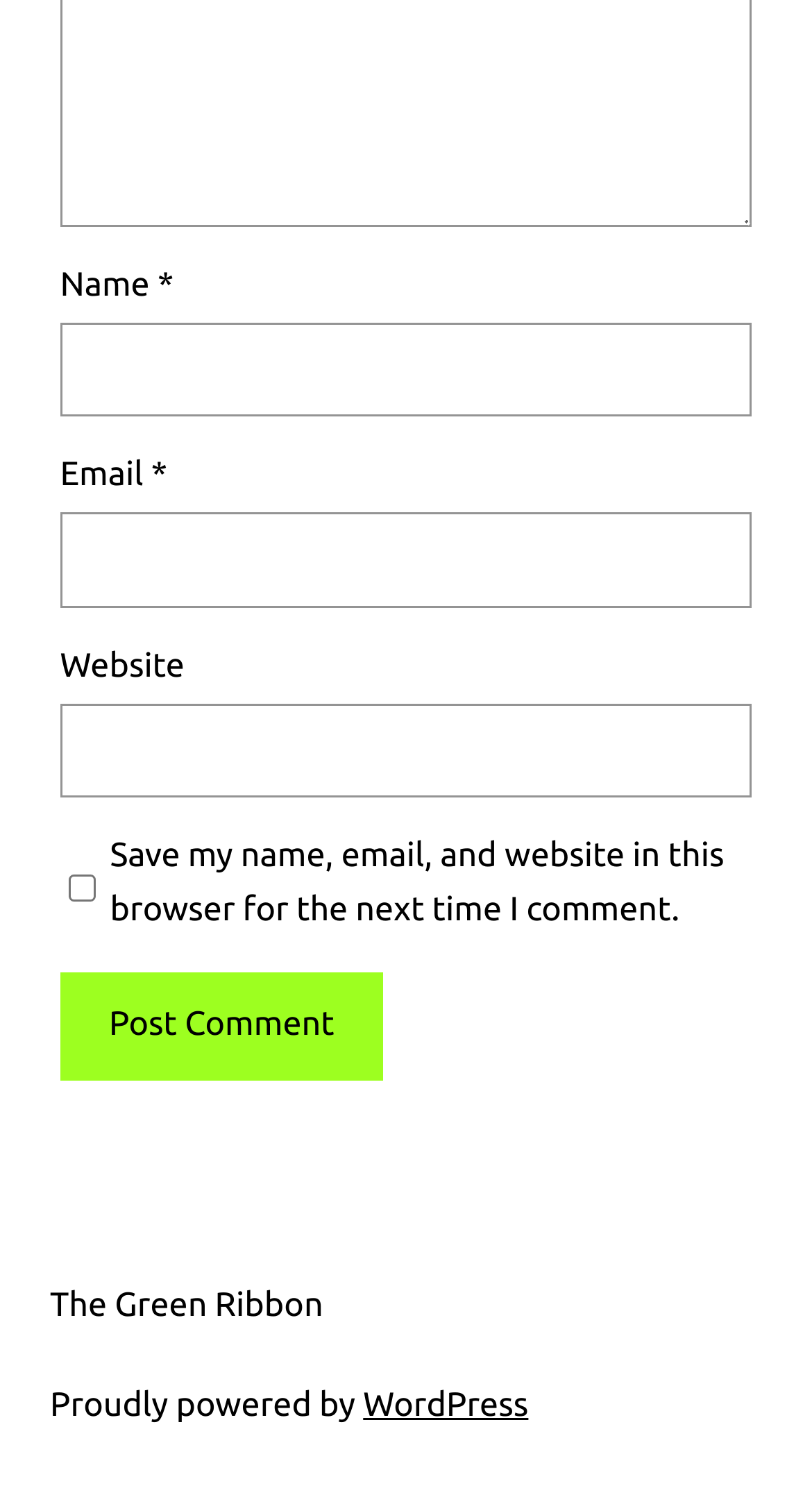Look at the image and write a detailed answer to the question: 
What is the purpose of the checkbox?

The checkbox is located below the website input field and is labeled 'Save my name, email, and website in this browser for the next time I comment.' This suggests that its purpose is to save the user's comment information for future use.